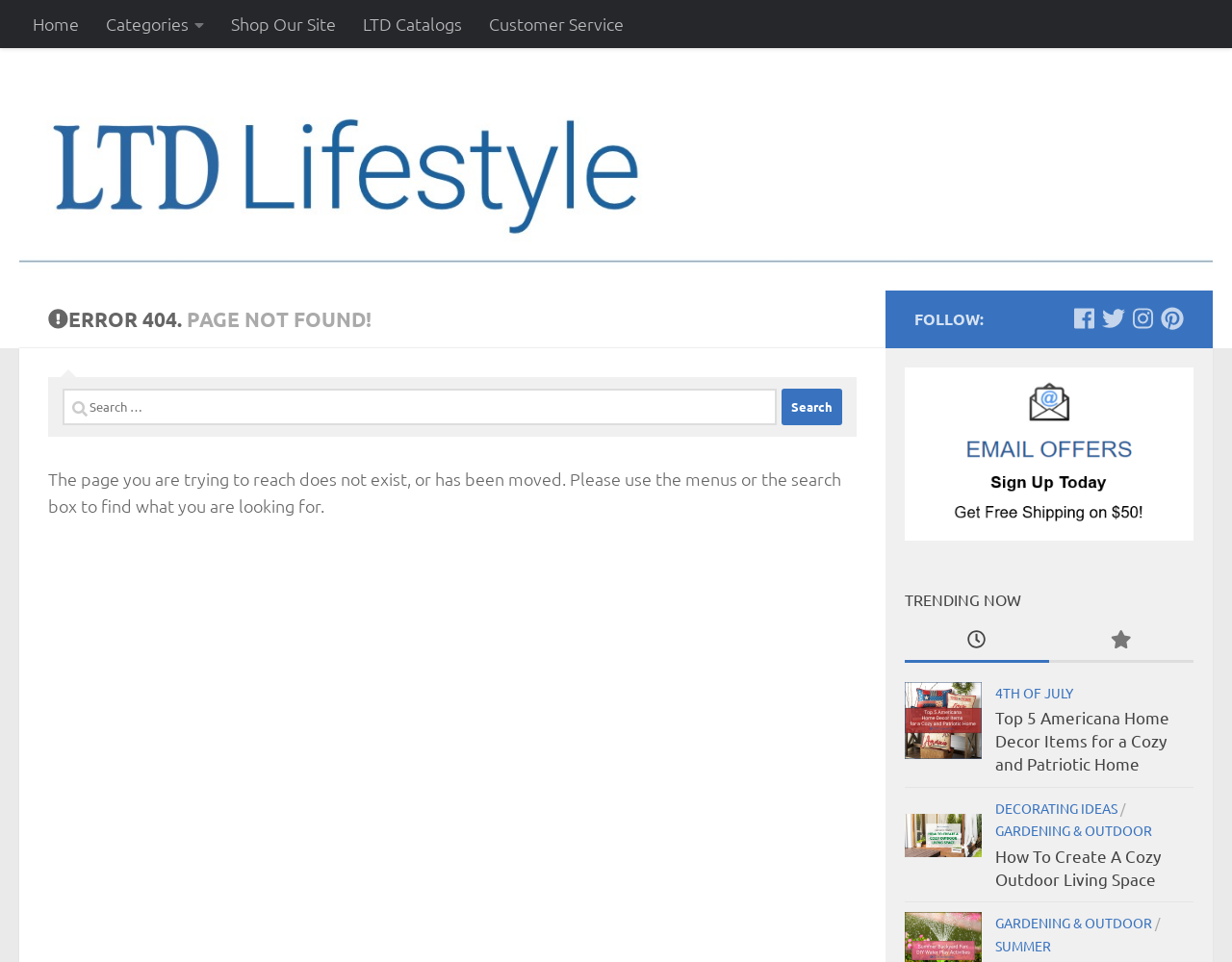Extract the text of the main heading from the webpage.

ERROR 404. PAGE NOT FOUND!